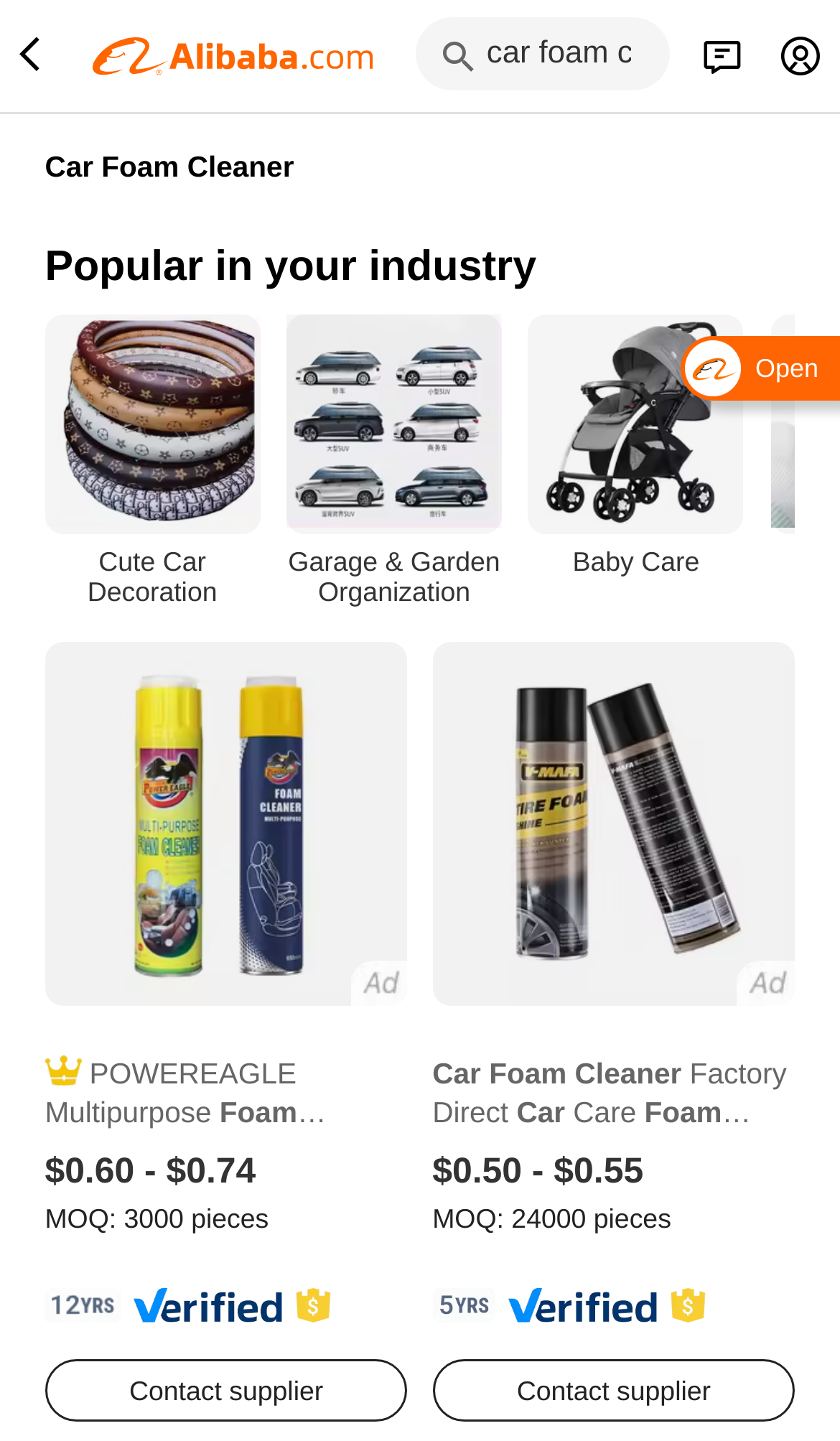How many images are associated with the Car Foam Cleaner Factory Direct product?
Look at the image and respond with a single word or a short phrase.

3